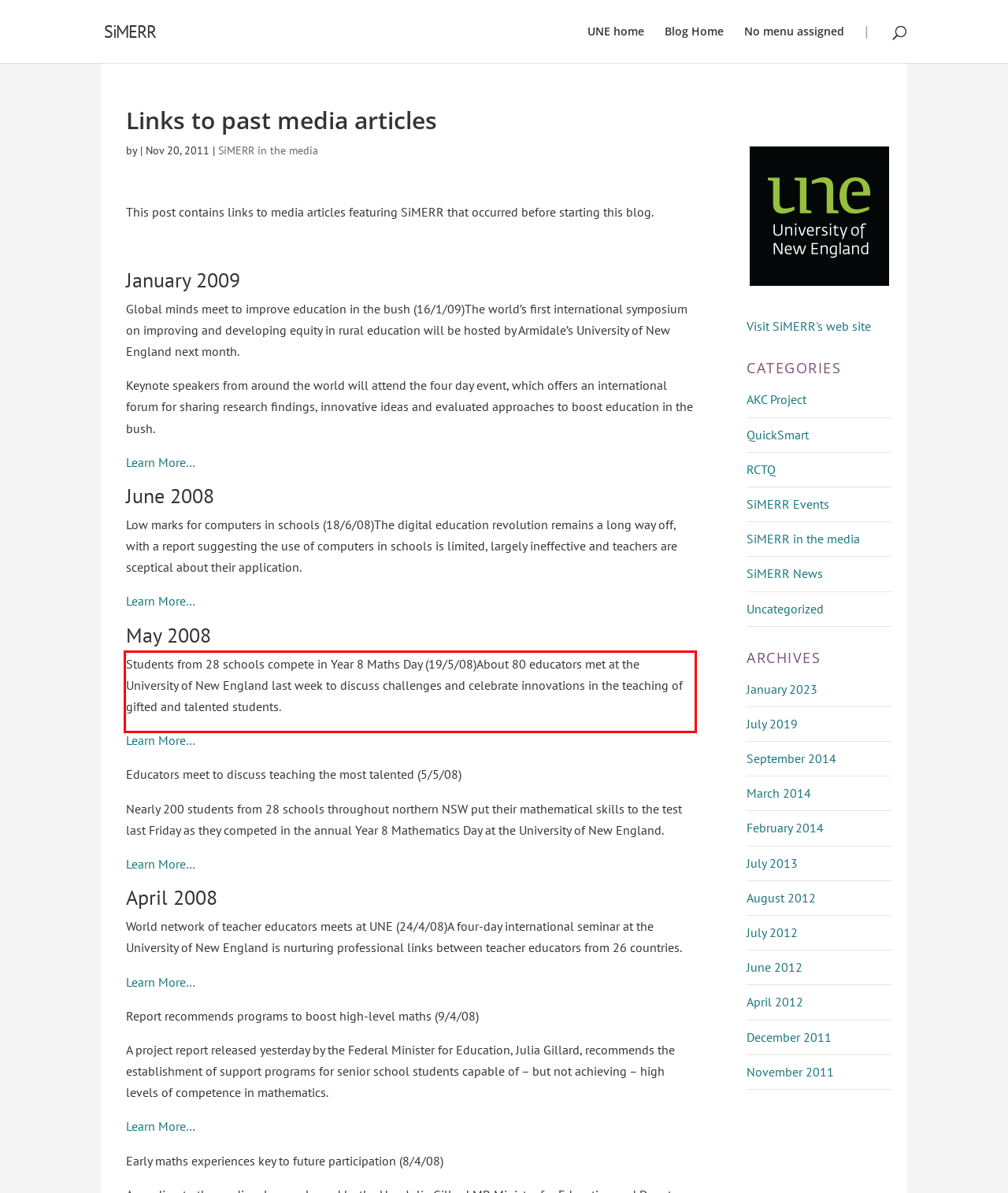The screenshot you have been given contains a UI element surrounded by a red rectangle. Use OCR to read and extract the text inside this red rectangle.

Students from 28 schools compete in Year 8 Maths Day (19/5/08)About 80 educators met at the University of New England last week to discuss challenges and celebrate innovations in the teaching of gifted and talented students.